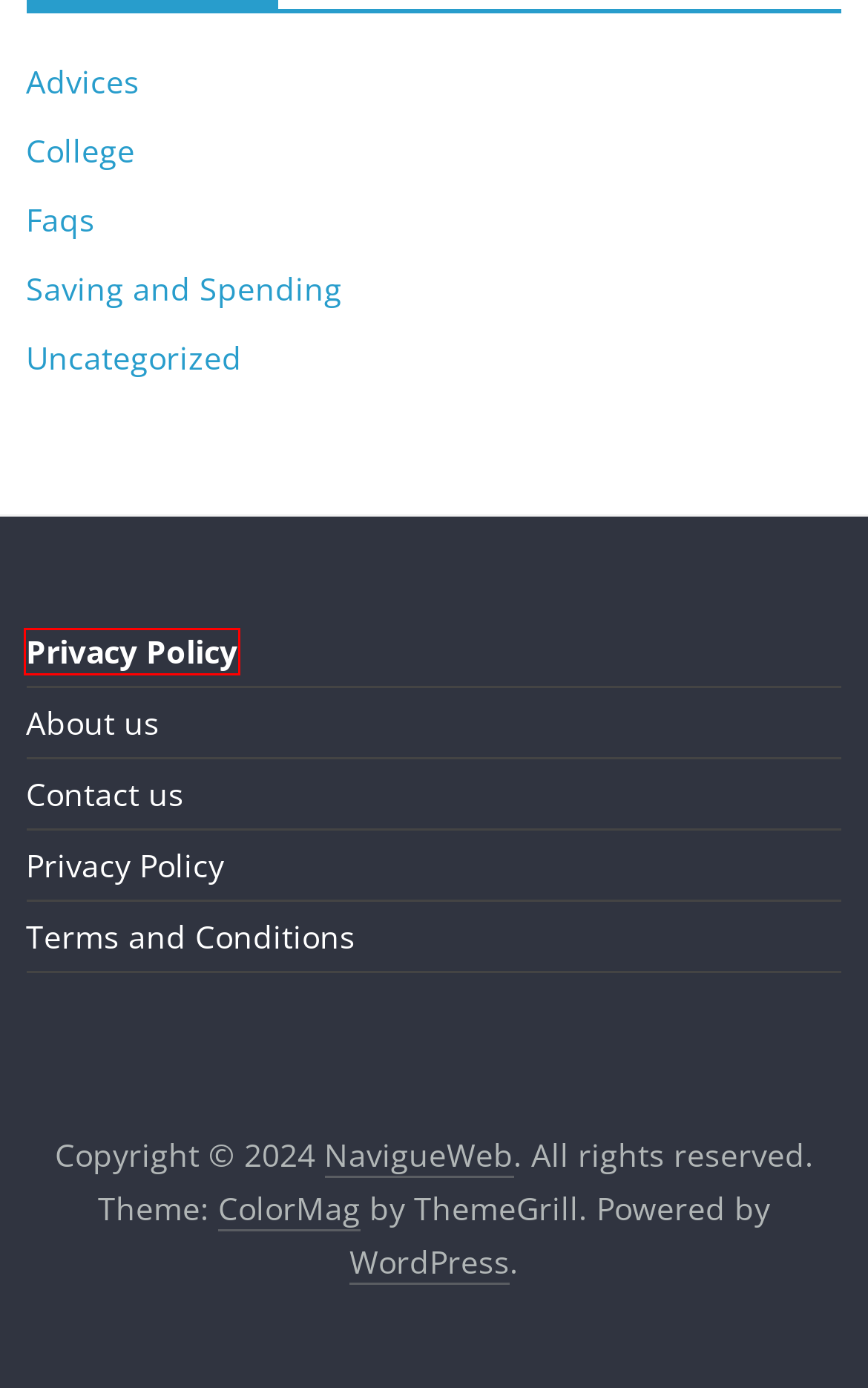You have a screenshot showing a webpage with a red bounding box around a UI element. Choose the webpage description that best matches the new page after clicking the highlighted element. Here are the options:
A. Contact us | NavigueWeb
B. About us | NavigueWeb
C. Terms and Conditions | NavigueWeb
D. Blog Tool, Publishing Platform, and CMS – WordPress.org
E. Privacy Policy | NavigueWeb
F. Advices Archives | NavigueWeb
G. College Archives | NavigueWeb
H. Uncategorized Archives | NavigueWeb

E